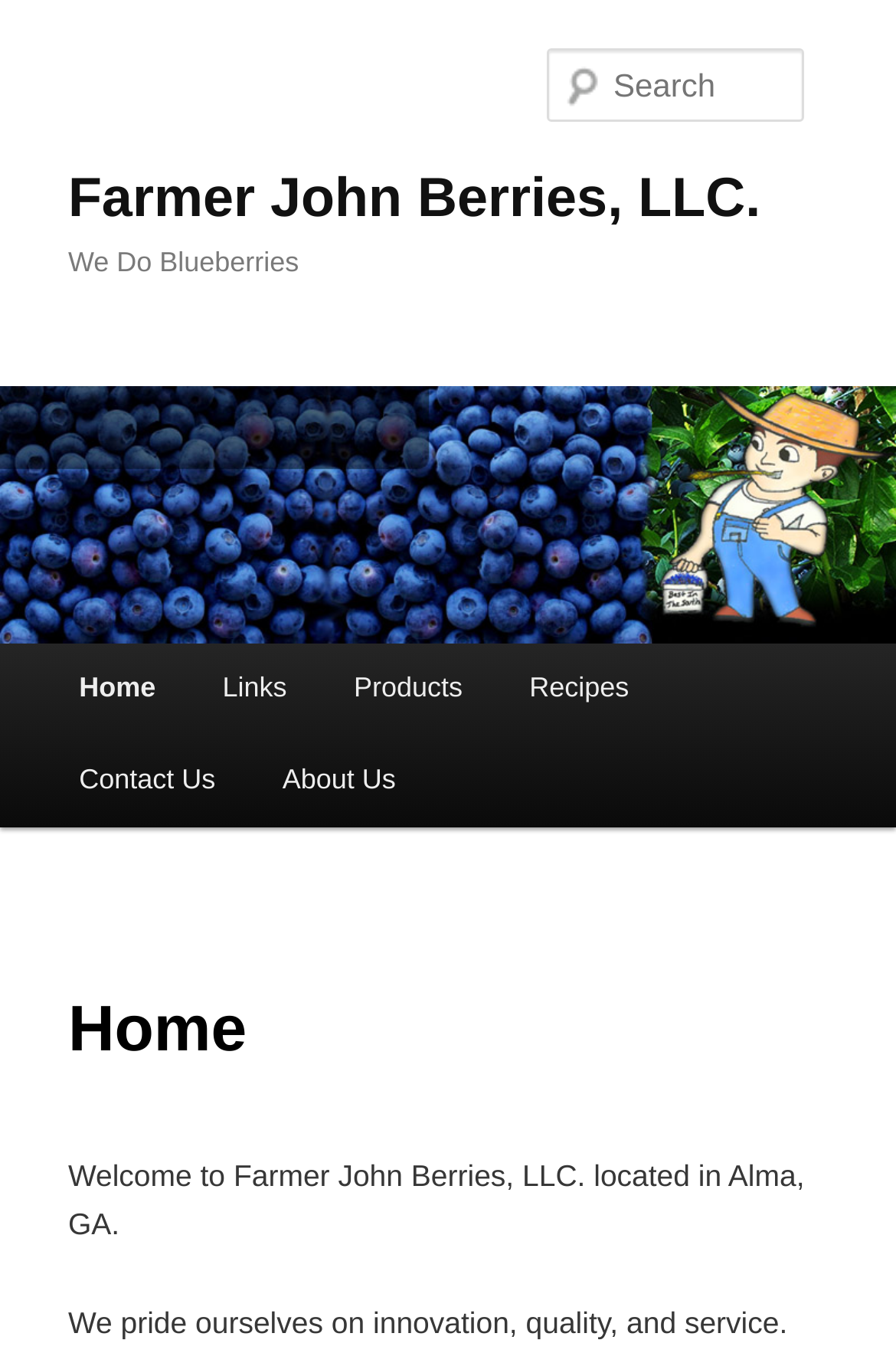Determine the bounding box coordinates of the clickable area required to perform the following instruction: "Search for something". The coordinates should be represented as four float numbers between 0 and 1: [left, top, right, bottom].

[0.61, 0.036, 0.897, 0.089]